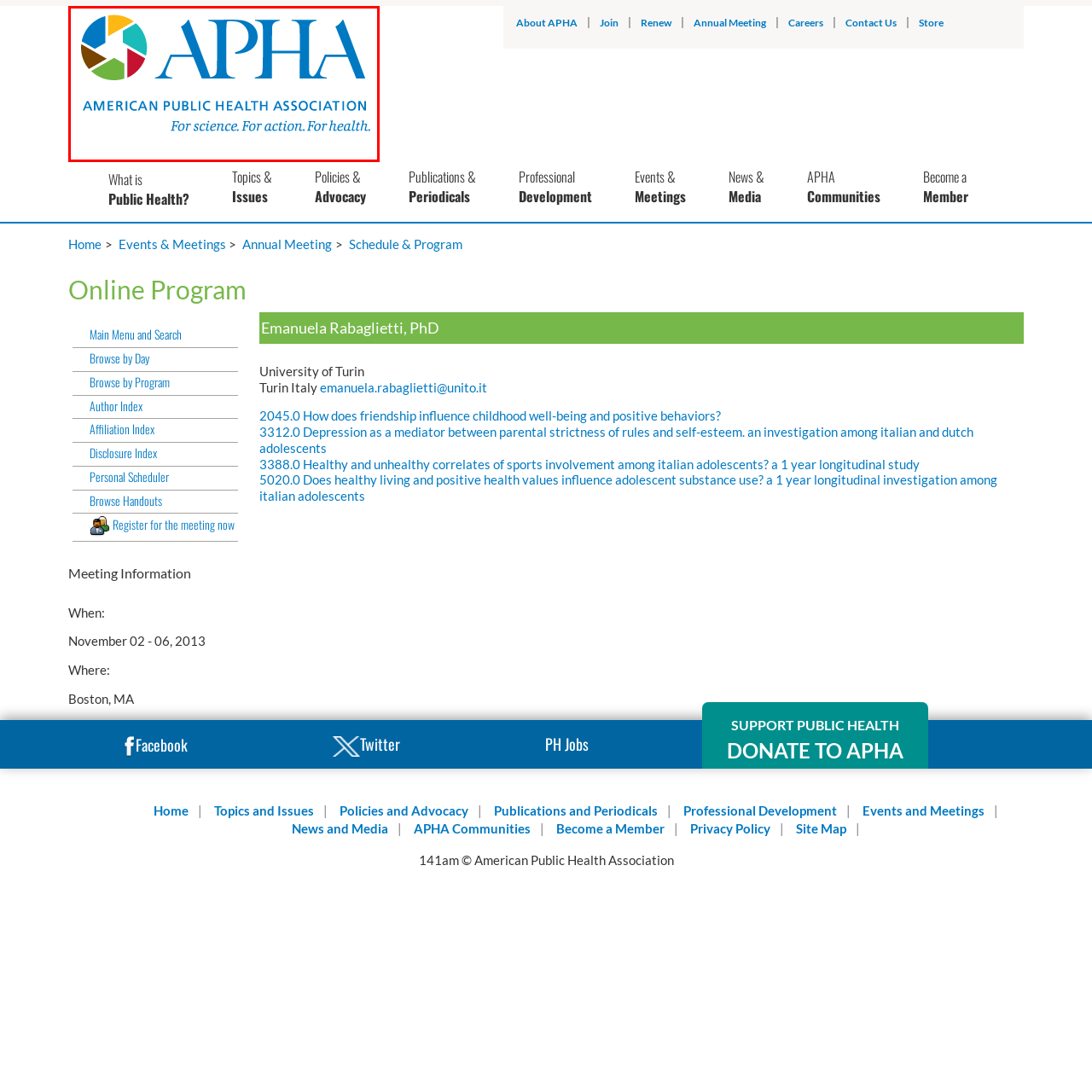Create a detailed description of the image enclosed by the red bounding box.

The image features the logo of the American Public Health Association (APHA), prominently displaying the initials "APHA" in an elegant, rounded font, accompanied by the full name "American Public Health Association" beneath it. To the left of the text is a colorful emblem, which consists of a circular design divided into segments representing various colors (blue, green, red, yellow, and brown) that symbolize diversity and inclusivity in public health efforts. The slogan "For science. For action. For health." is positioned below the association's name, emphasizing its commitment to evidence-based practices and proactive measures in health promotion. Overall, the logo conveys a strong message of professionalism and dedication to advancing public health initiatives.